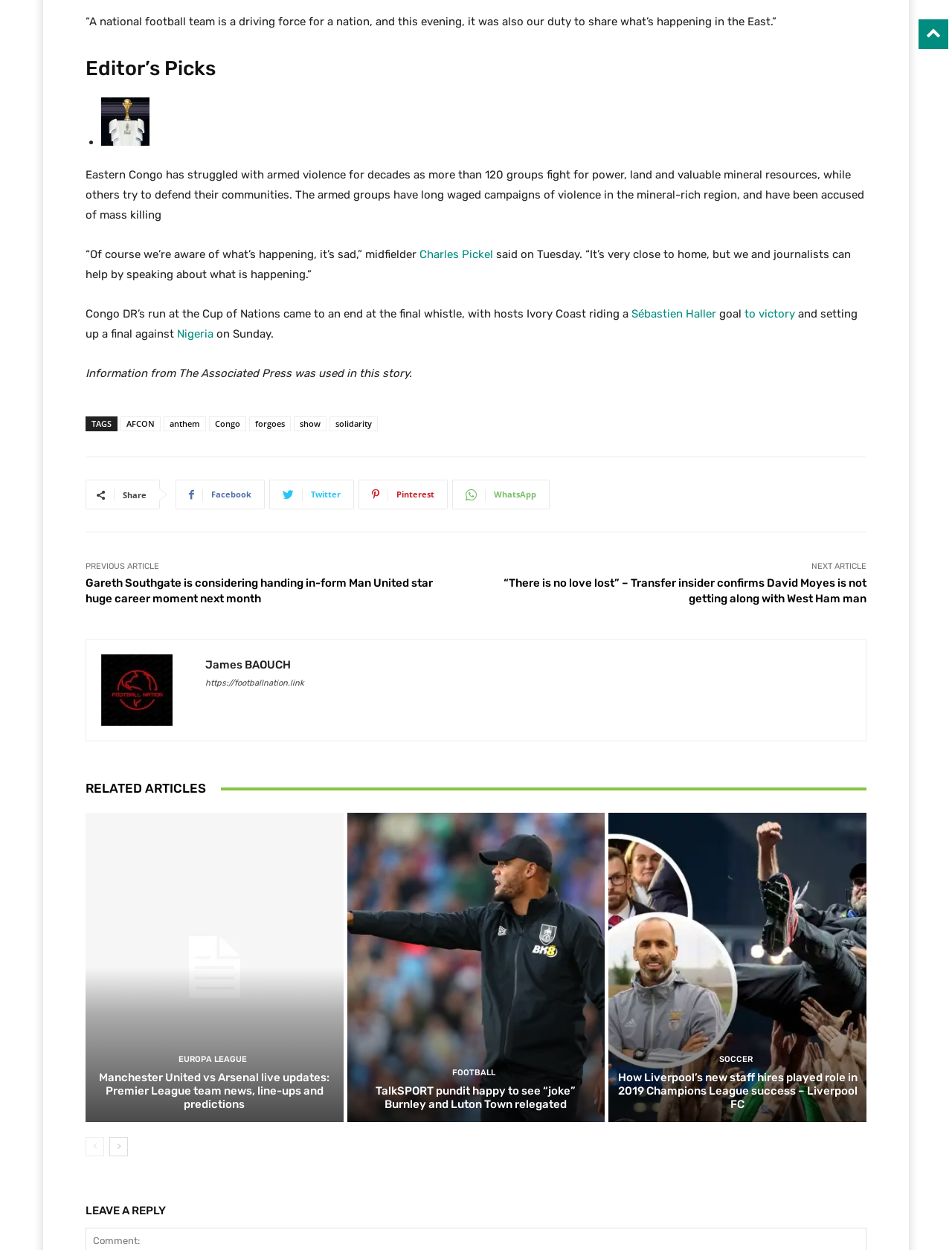Please answer the following question using a single word or phrase: 
How many social media platforms are mentioned in the article?

4